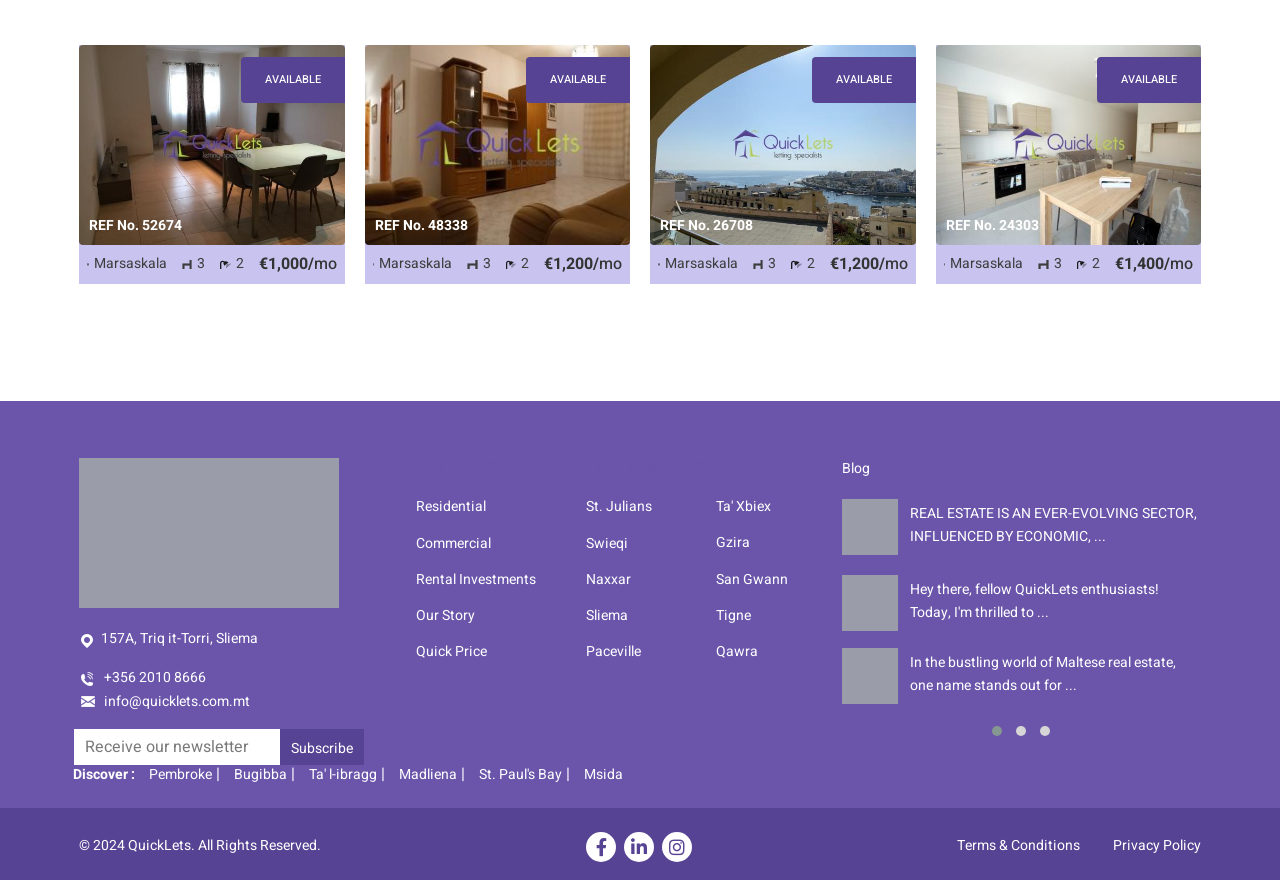Answer succinctly with a single word or phrase:
What is the price range of the apartments?

€1,000-€1,400